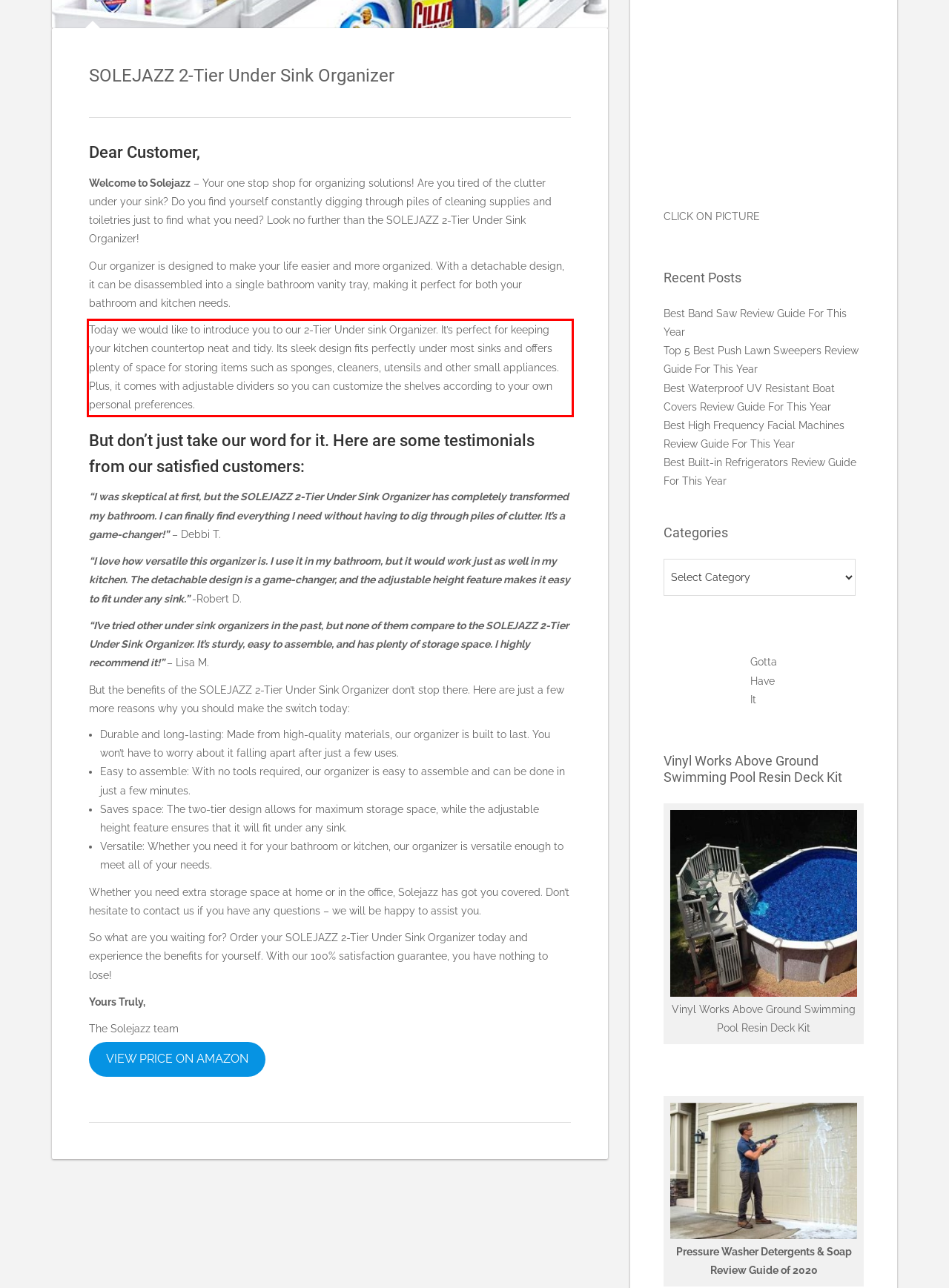Analyze the screenshot of the webpage that features a red bounding box and recognize the text content enclosed within this red bounding box.

Today we would like to introduce you to our 2-Tier Under sink Organizer. It’s perfect for keeping your kitchen countertop neat and tidy. Its sleek design fits perfectly under most sinks and offers plenty of space for storing items such as sponges, cleaners, utensils and other small appliances. Plus, it comes with adjustable dividers so you can customize the shelves according to your own personal preferences.